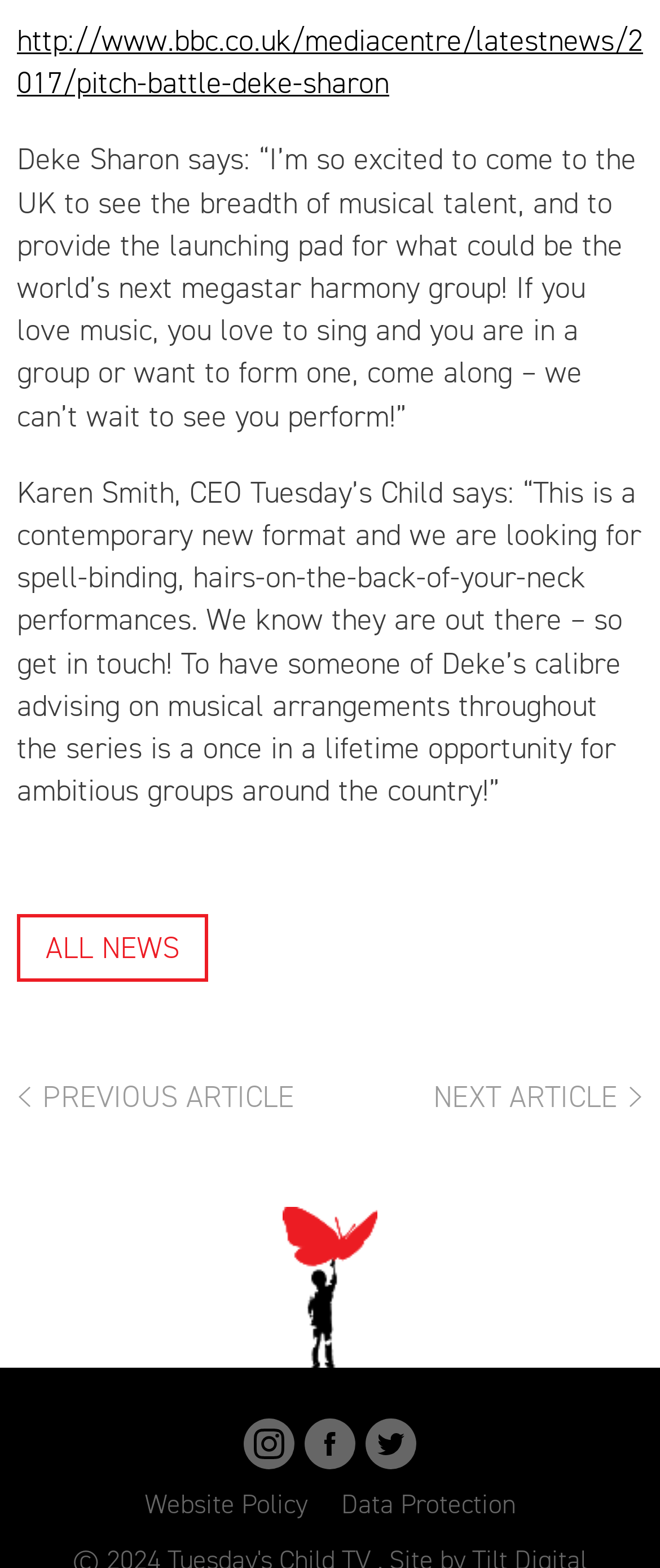How many social media links are present?
Utilize the information in the image to give a detailed answer to the question.

There are three social media links present on the webpage, which are 'Instagram', 'Facebook', and 'Twitter', located at the bottom of the webpage.